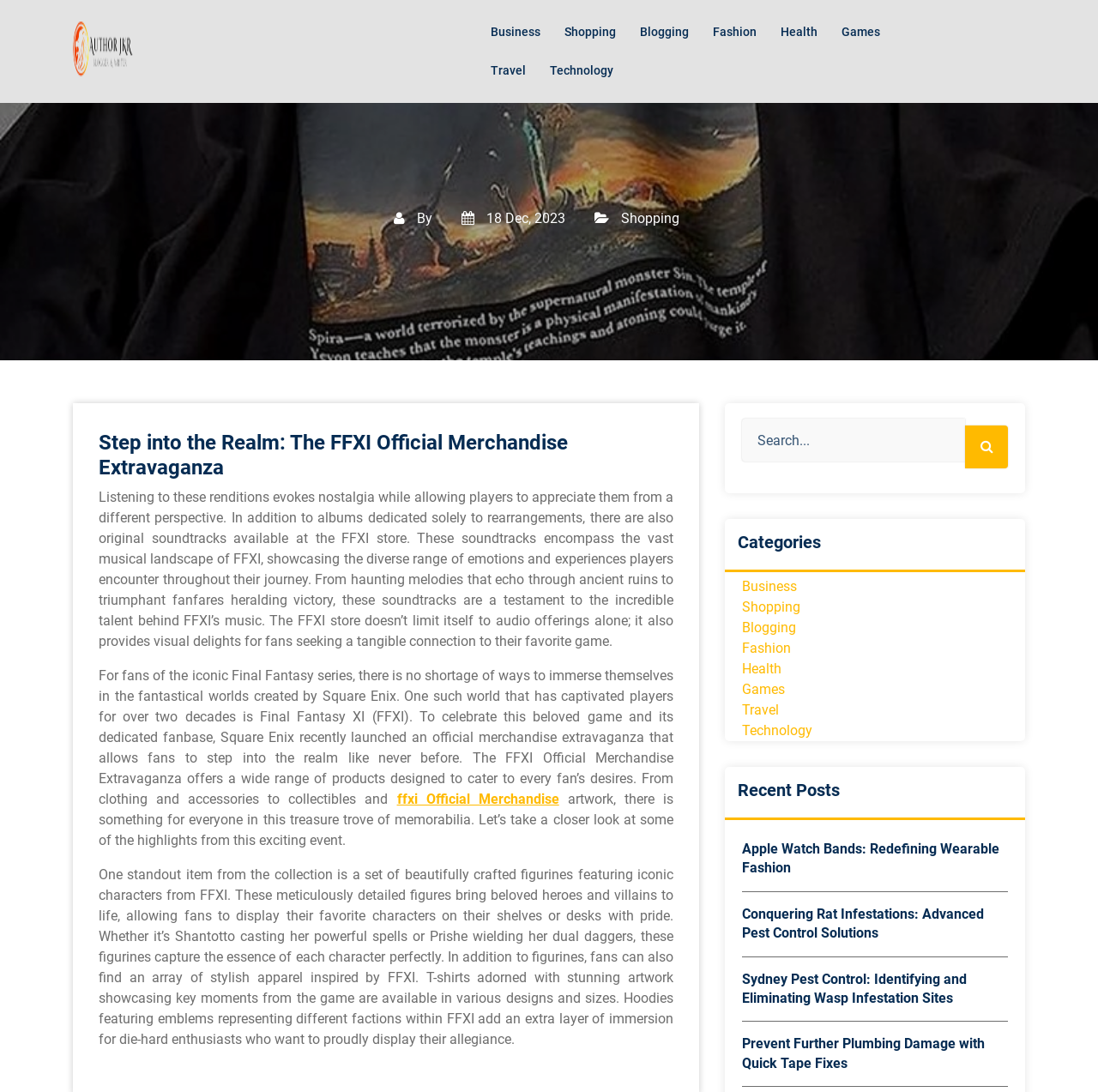Provide an in-depth caption for the webpage.

This webpage is dedicated to the official merchandise of Final Fantasy XI (FFXI), a popular video game. At the top, there is a navigation menu with 8 categories: Business, Shopping, Blogging, Fashion, Health, Games, Travel, and Technology. Below the navigation menu, there is a large image with the title "Step into the Realm: The FFXI Official Merchandise Extravaganza".

On the left side of the page, there is a section with a heading "Step into the Realm: The FFXI Official Merchandise Extravaganza" and a brief introduction to the game and its music. Below this section, there are two paragraphs of text describing the various merchandise available, including albums, soundtracks, and visual delights.

To the right of the introduction, there is a section with a heading "Categories" and a list of 8 categories, identical to the navigation menu at the top. Below this section, there is a list of recent posts with 4 links to articles on various topics, including Apple Watch bands, pest control, and plumbing damage.

At the bottom of the page, there is a search box and a button with a magnifying glass icon. The overall layout of the page is clean and organized, with clear headings and concise text.